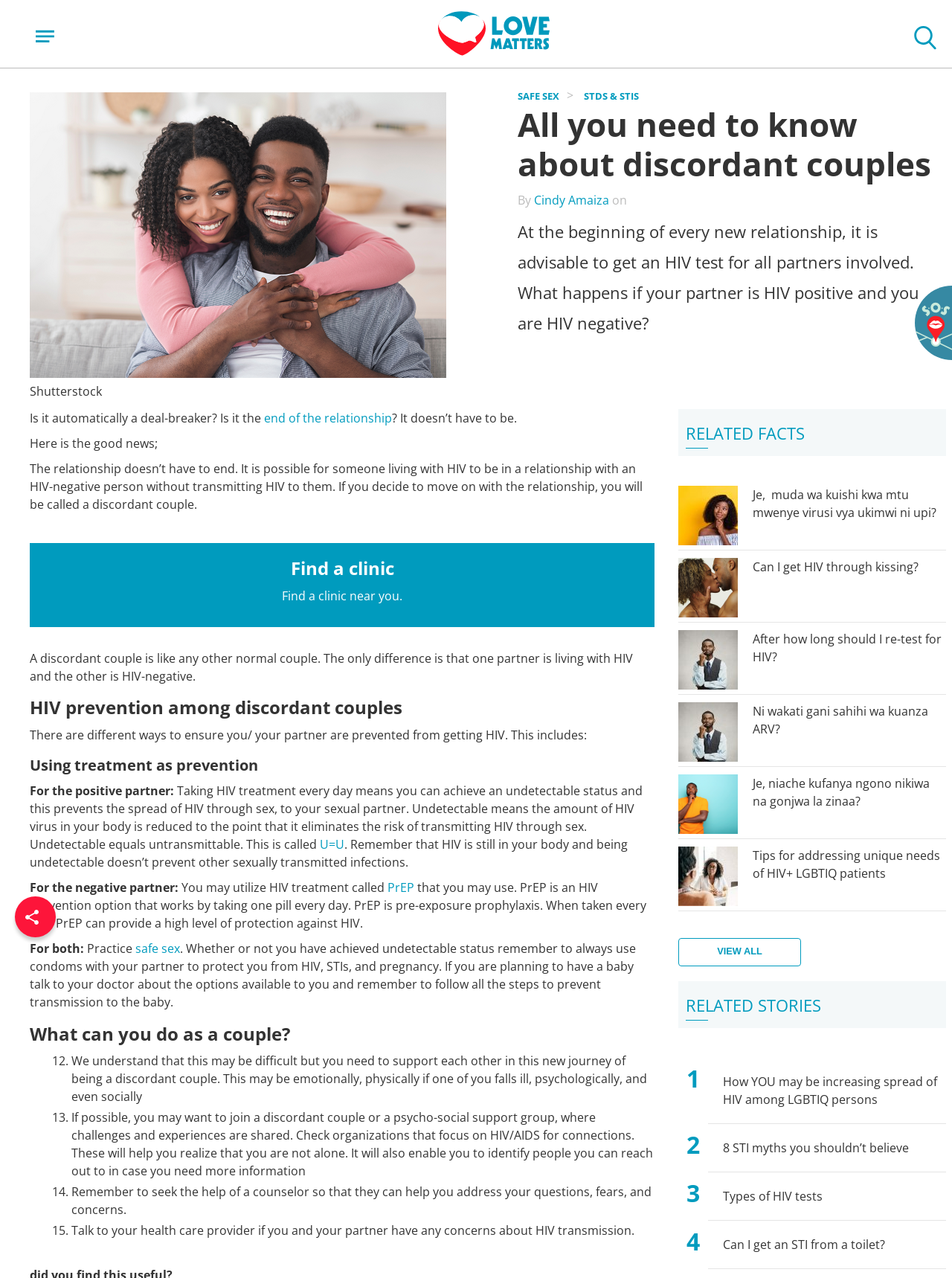Please identify the webpage's heading and generate its text content.

All you need to know about discordant couples